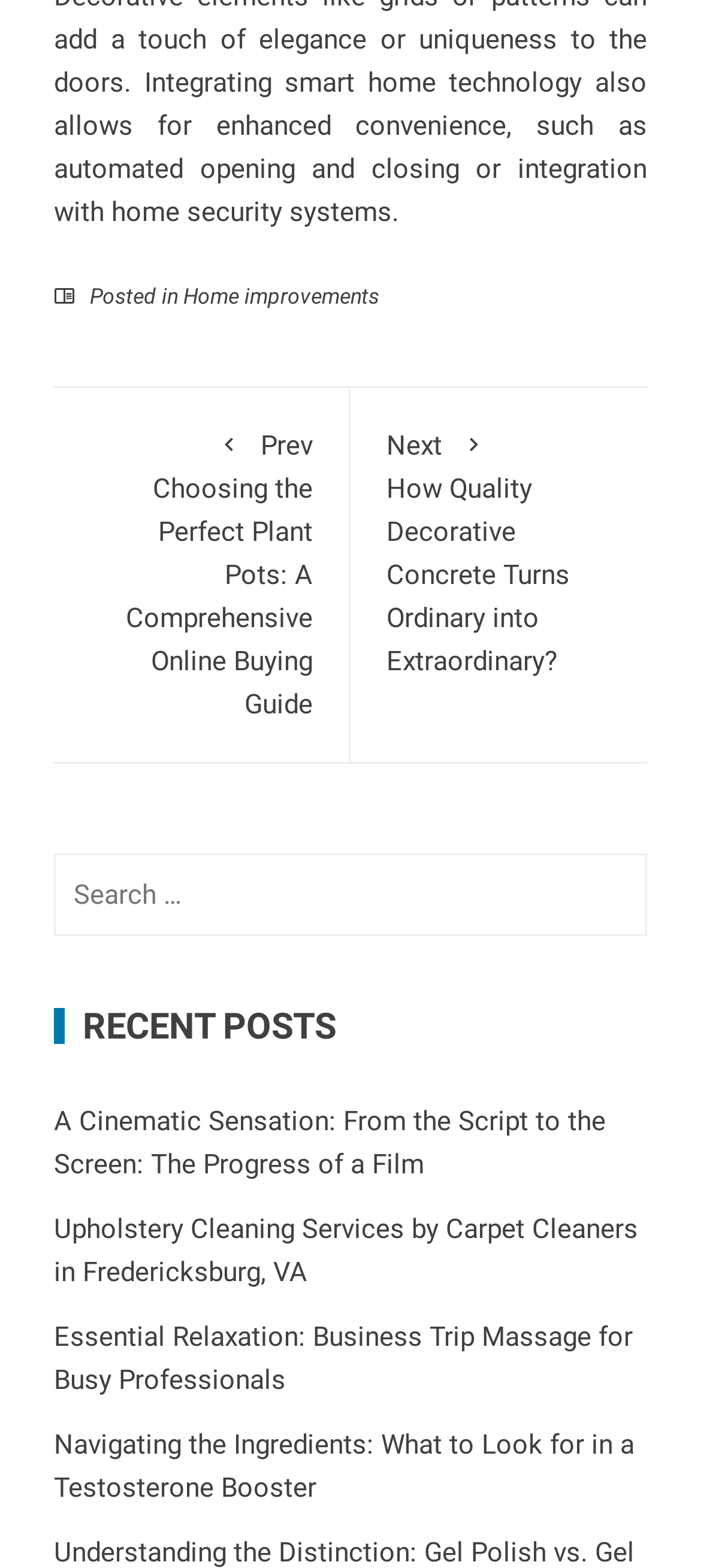Locate the coordinates of the bounding box for the clickable region that fulfills this instruction: "View recent posts".

[0.077, 0.643, 0.923, 0.666]